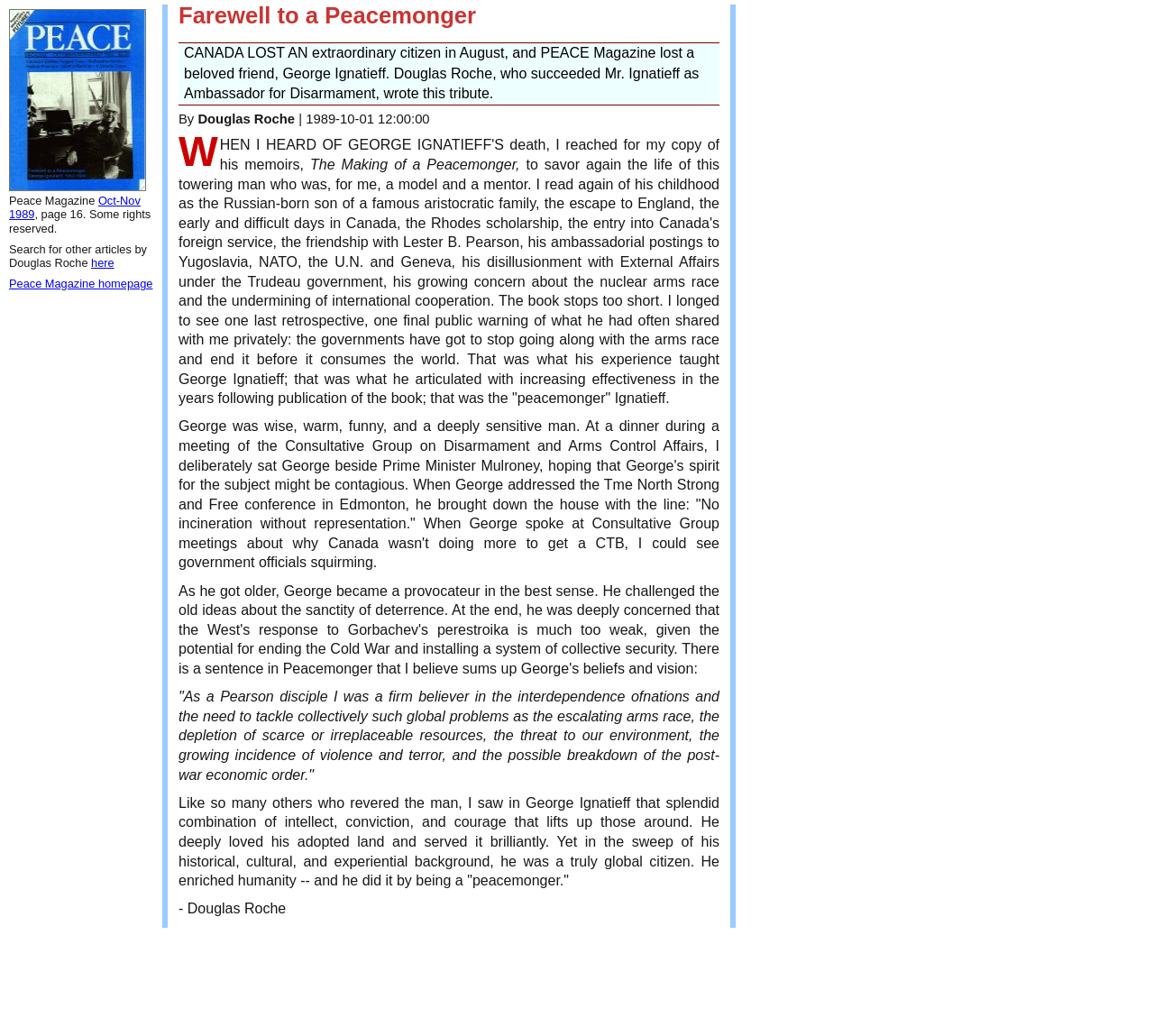Using the provided description: "Oct-Nov 1989", find the bounding box coordinates of the corresponding UI element. The output should be four float numbers between 0 and 1, in the format [left, top, right, bottom].

[0.008, 0.187, 0.122, 0.214]